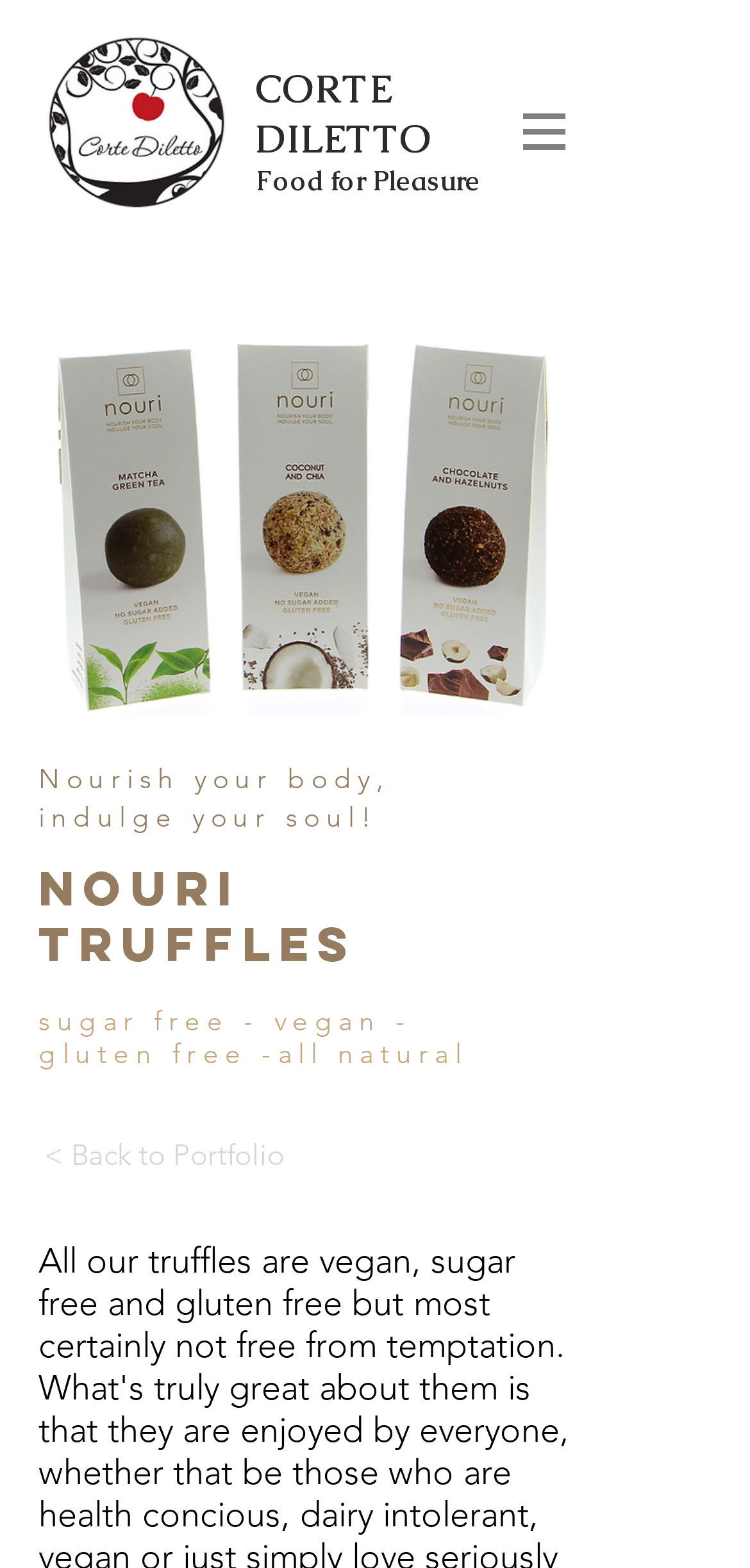What is the dietary restriction of the truffles?
Look at the image and respond to the question as thoroughly as possible.

The static text element at coordinates [0.051, 0.64, 0.623, 0.683] mentions that the truffles are 'sugar free - vegan - gluten free -all natural', which indicates the dietary restrictions of the truffles.